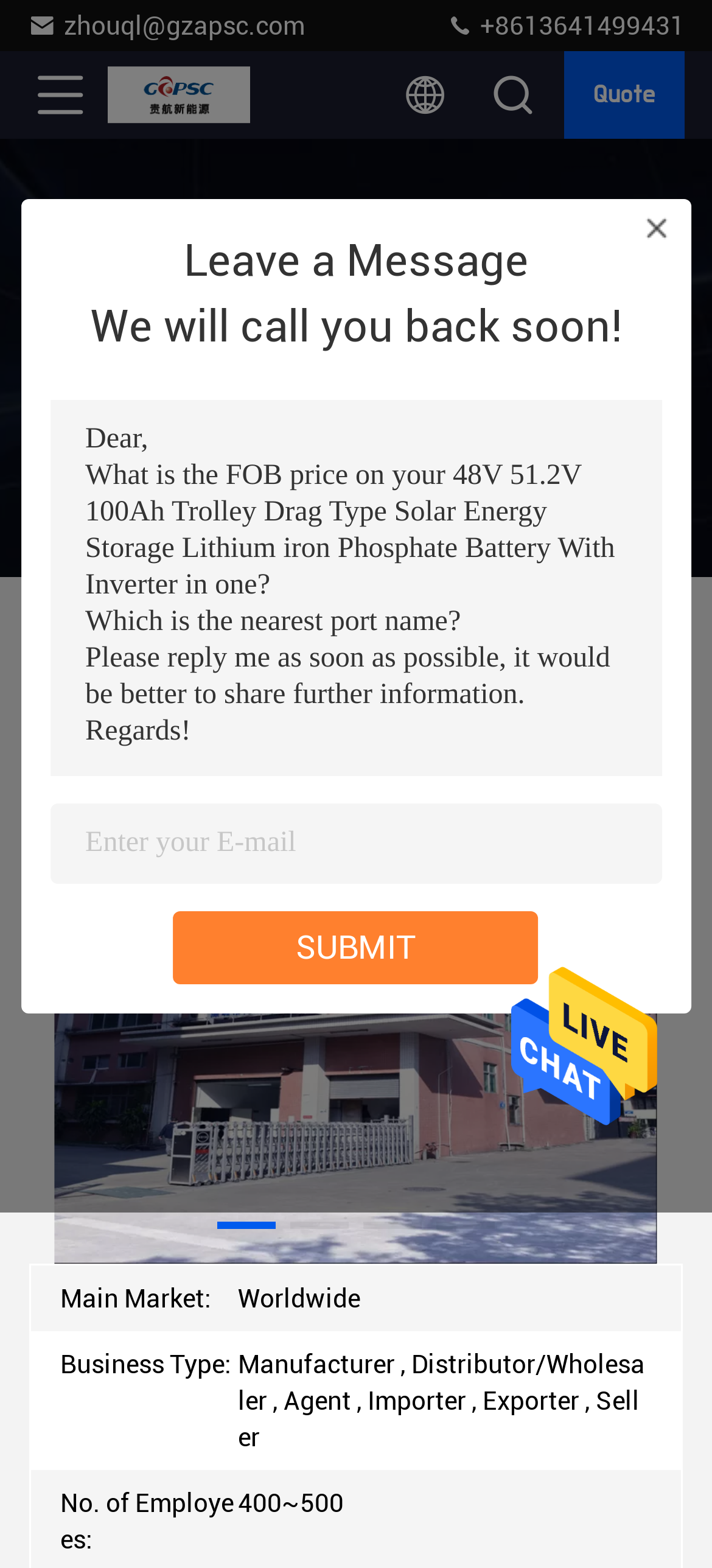Please specify the bounding box coordinates of the region to click in order to perform the following instruction: "Click the Quote link".

[0.792, 0.033, 0.962, 0.089]